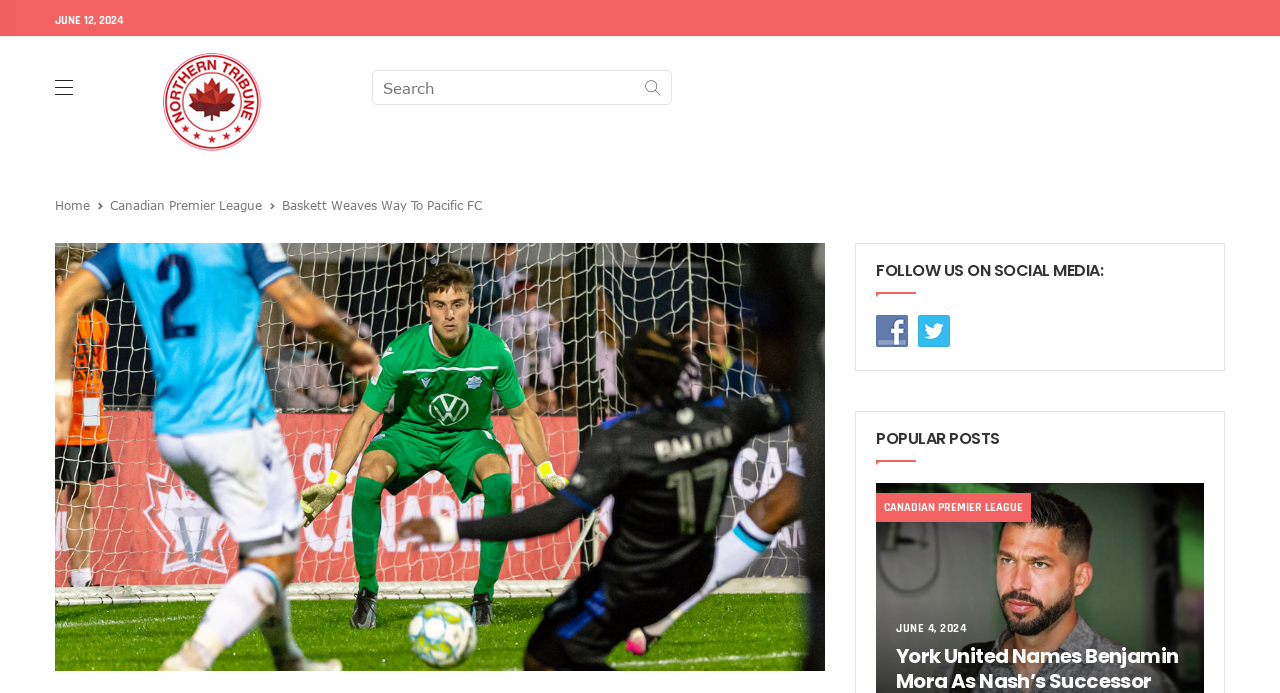What is the team mentioned in the article?
Based on the visual details in the image, please answer the question thoroughly.

I read the title of the article and found that it mentions 'Pacific FC', which is likely a football team.